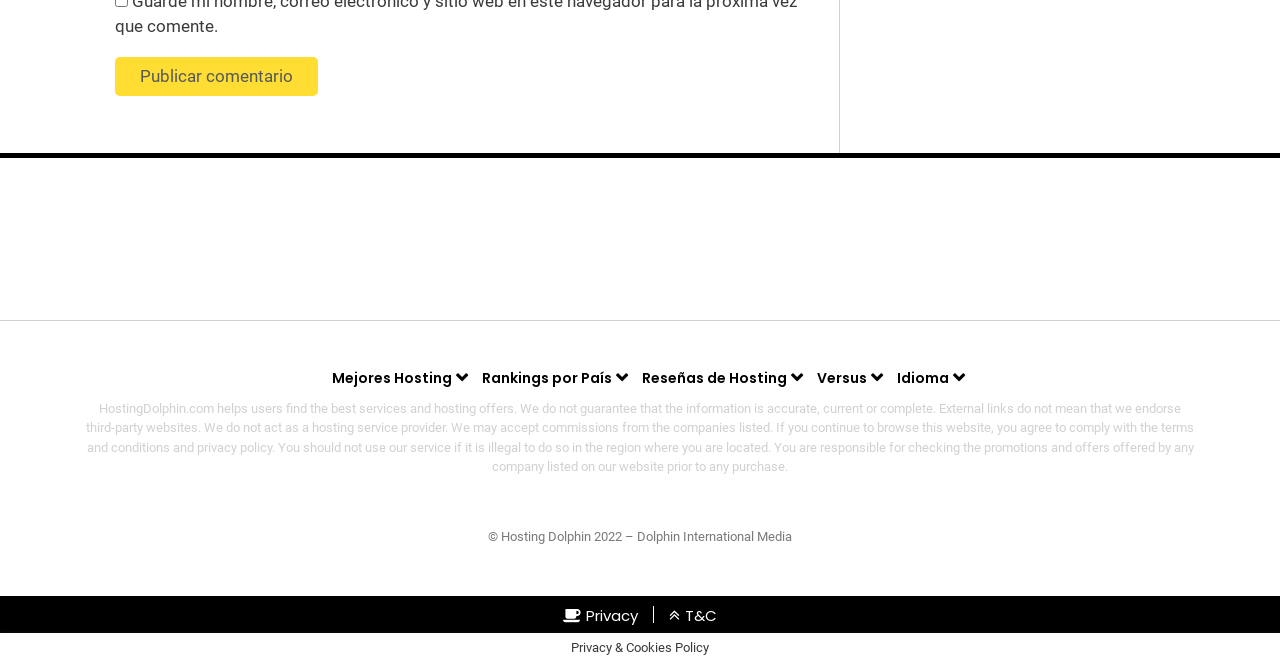Locate the bounding box coordinates of the clickable region to complete the following instruction: "Visit 'Hosting Dolphin'."

[0.09, 0.425, 0.355, 0.455]